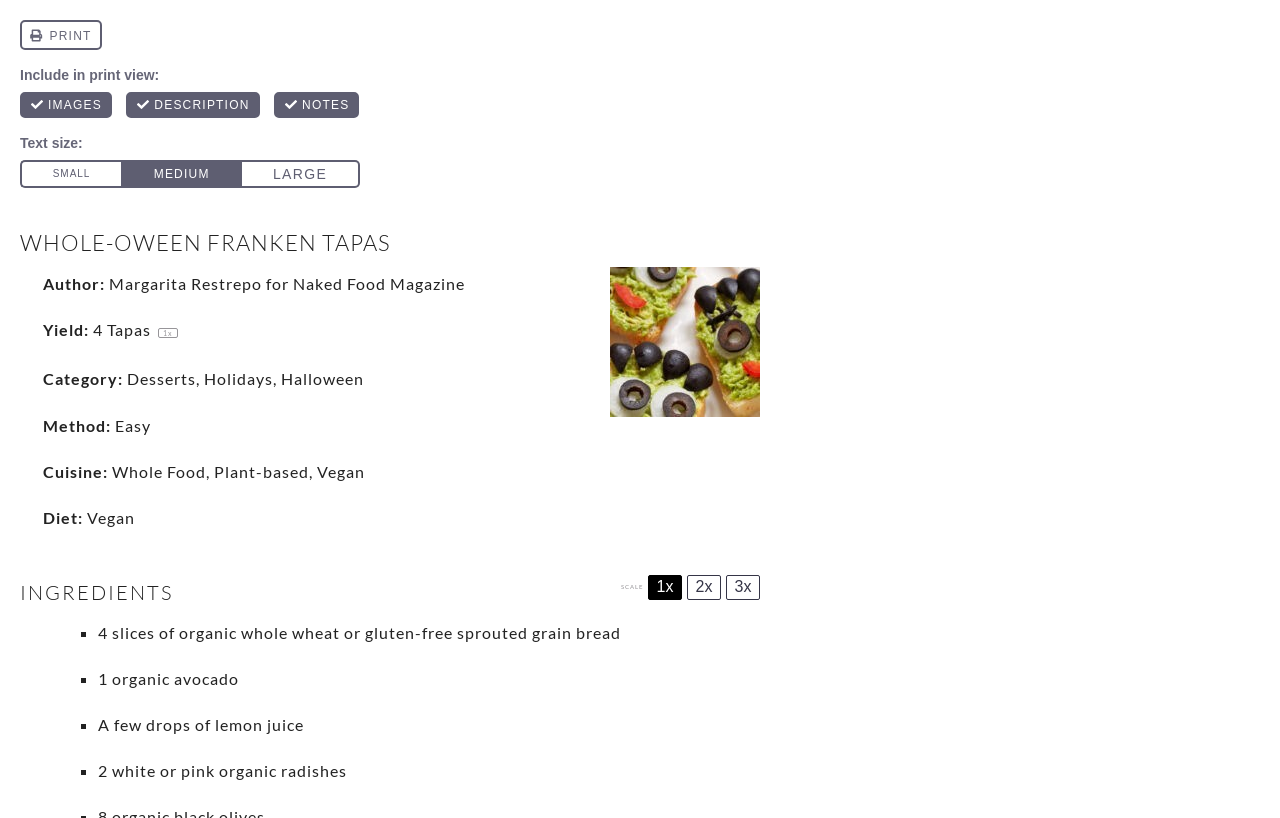Look at the image and answer the question in detail:
How many servings does the recipe yield?

The yield of the recipe is mentioned as '1' in the 'Yield:' section, which is located below the author's name.